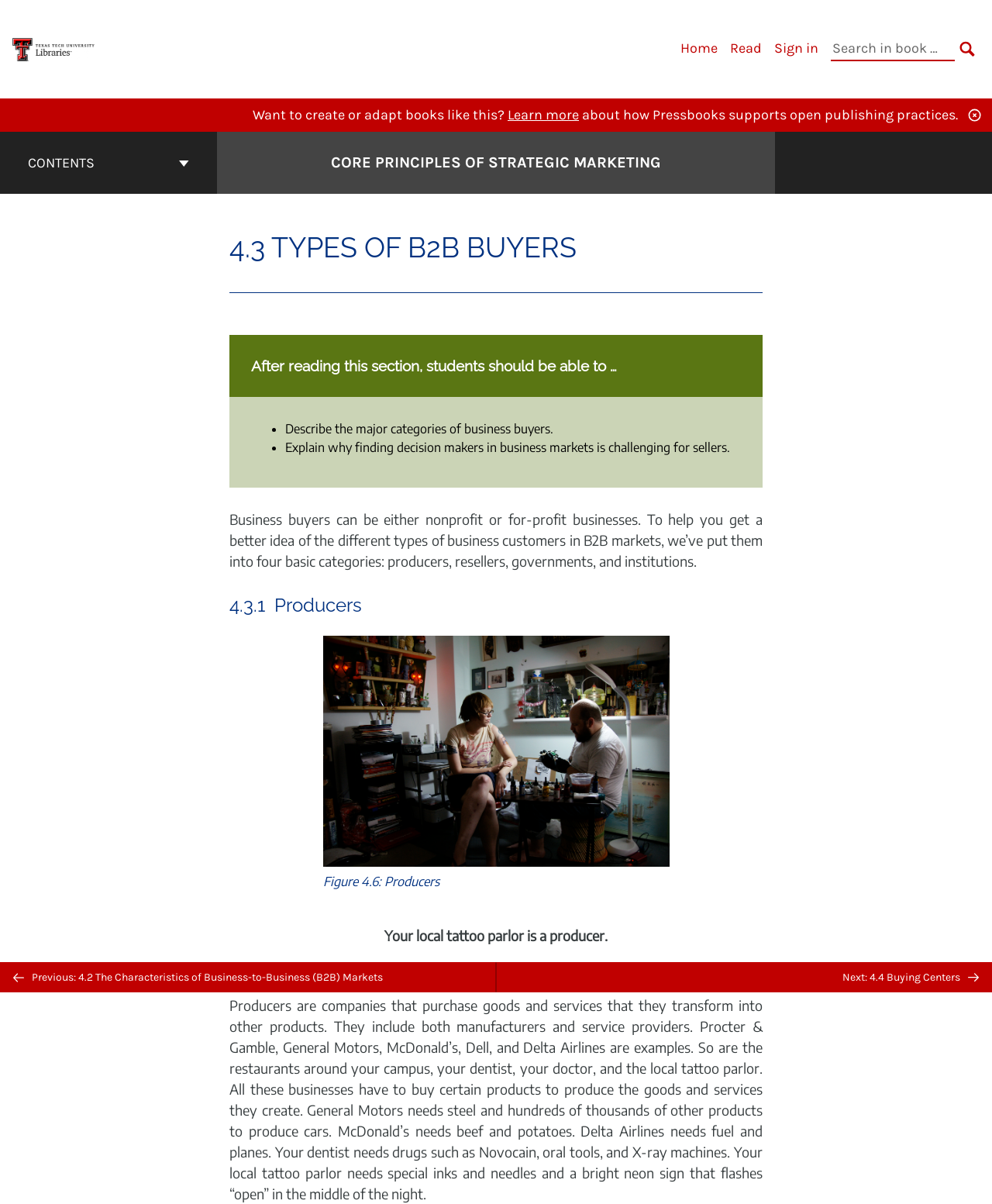Detail the webpage's structure and highlights in your description.

This webpage is about "4.3 Types of B2B Buyers – Core Principles of Strategic Marketing". At the top left corner, there is a logo for "Raider Digital Publishing" with a link to the publisher's website. Next to the logo, there is a primary navigation menu with links to "Home", "Read", "Sign in", and a search bar. The search bar has a placeholder text "Search in book:" and a "SEARCH" button with a magnifying glass icon.

Below the navigation menu, there is a promotional section with a heading "Want to create or adapt books like this?" followed by a link to "Learn more" and a brief description about Pressbooks supporting open publishing practices.

On the left side of the page, there is a book contents navigation menu with a "CONTENTS" button and a link to the cover page of "Core Principles of Strategic Marketing". The main content of the page is divided into sections, starting with a heading "4.3 TYPES OF B2B BUYERS" followed by a description of what students should be able to do after reading this section.

The page then explains the different types of business buyers, including producers, resellers, governments, and institutions. There is a figure with an image of a tattoo parlor, illustrating producers who purchase goods and services to transform into other products. The text describes examples of producers, including manufacturers, service providers, restaurants, dentists, and airlines.

At the bottom of the page, there is a navigation menu with links to the previous and next sections, "4.2 The Characteristics of Business-to-Business (B2B) Markets" and "4.4 Buying Centers", respectively. There is also a "BACK TO TOP" button.